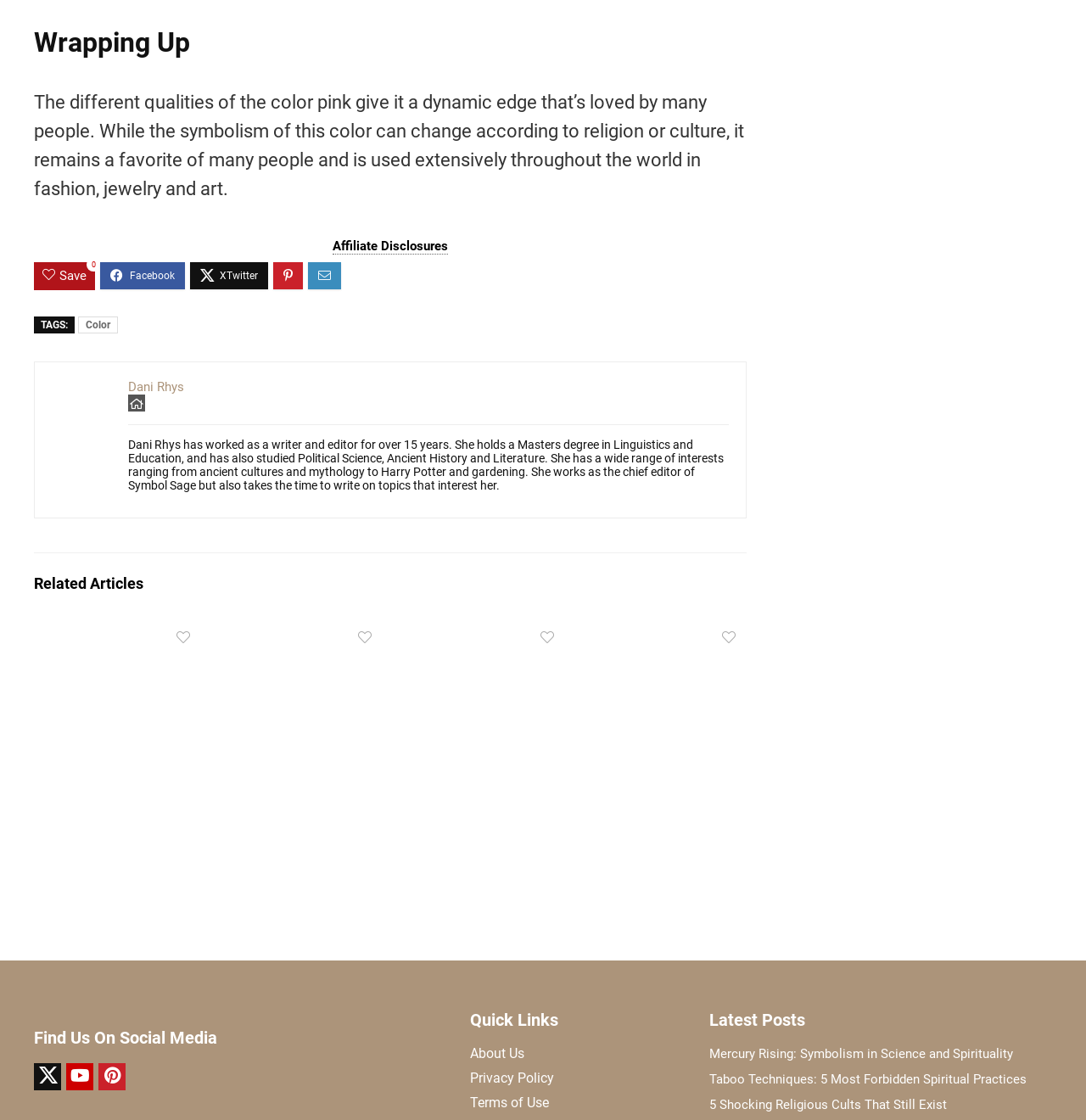Kindly determine the bounding box coordinates for the area that needs to be clicked to execute this instruction: "Click on the 'Color' tag".

[0.072, 0.282, 0.109, 0.297]